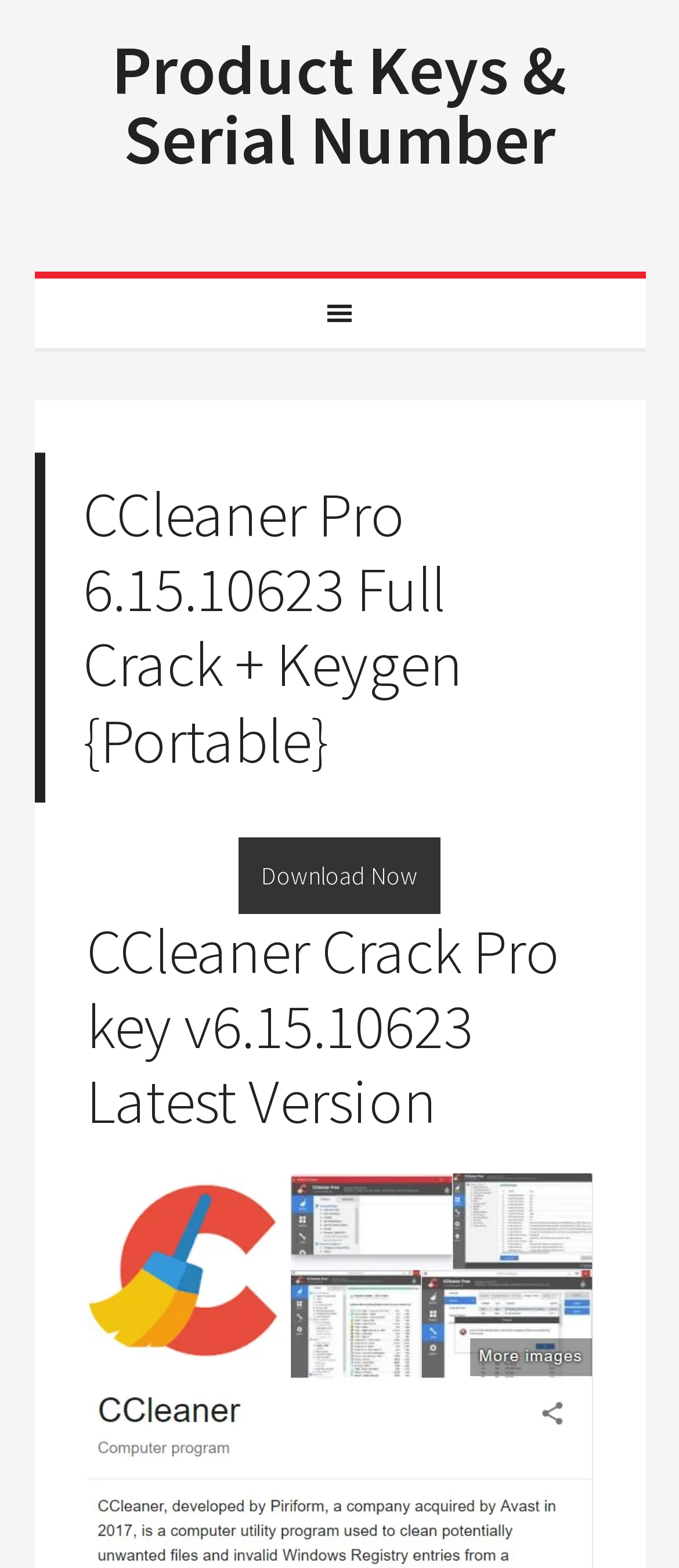Provide a brief response using a word or short phrase to this question:
What type of content is available on this webpage?

Crack and keygen